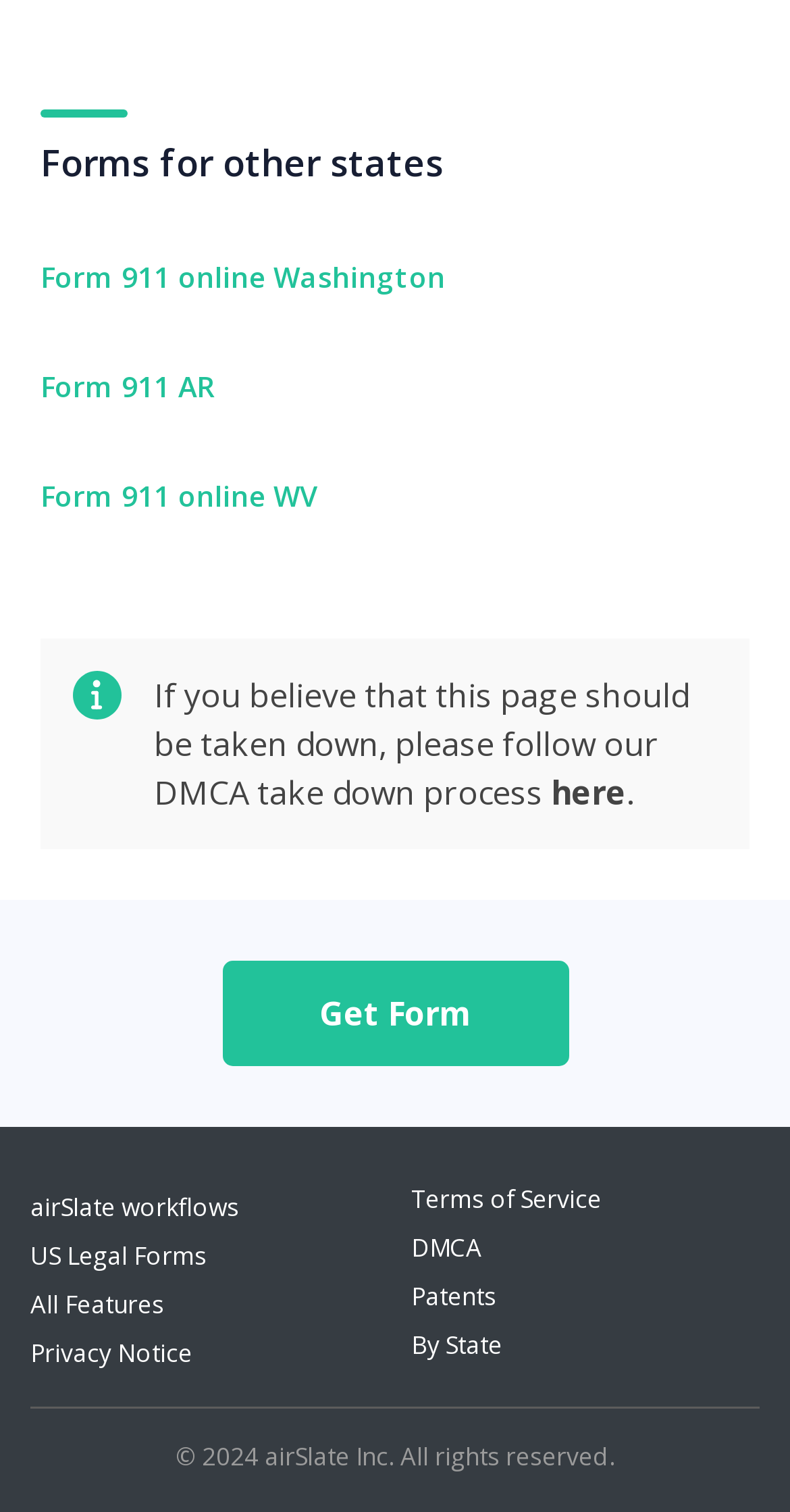Locate the bounding box coordinates of the area to click to fulfill this instruction: "Read the DMCA take down process". The bounding box should be presented as four float numbers between 0 and 1, in the order [left, top, right, bottom].

[0.697, 0.509, 0.792, 0.539]